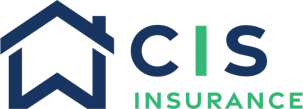Kindly respond to the following question with a single word or a brief phrase: 
What font style is used for 'C' and 'S'?

bold blue